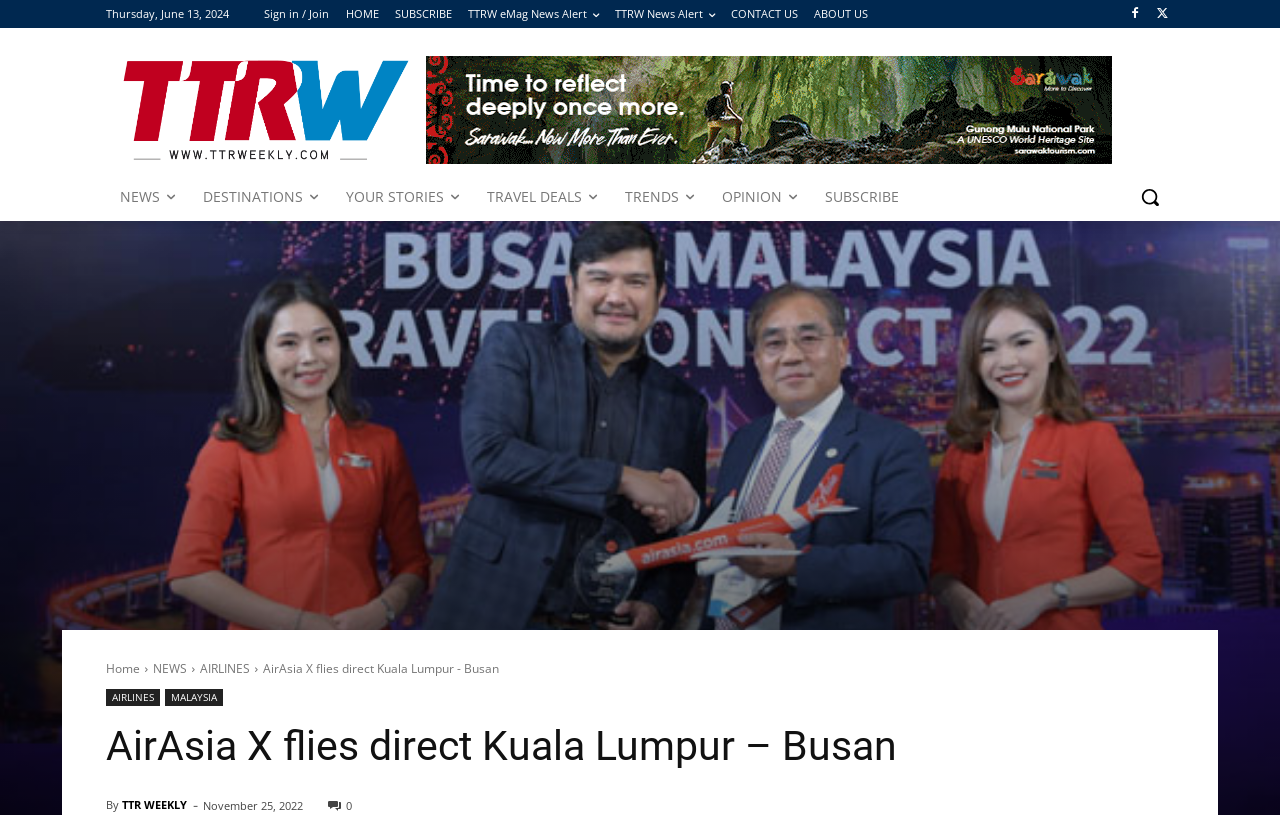Please find the bounding box coordinates of the clickable region needed to complete the following instruction: "Go to home page". The bounding box coordinates must consist of four float numbers between 0 and 1, i.e., [left, top, right, bottom].

[0.27, 0.0, 0.296, 0.034]